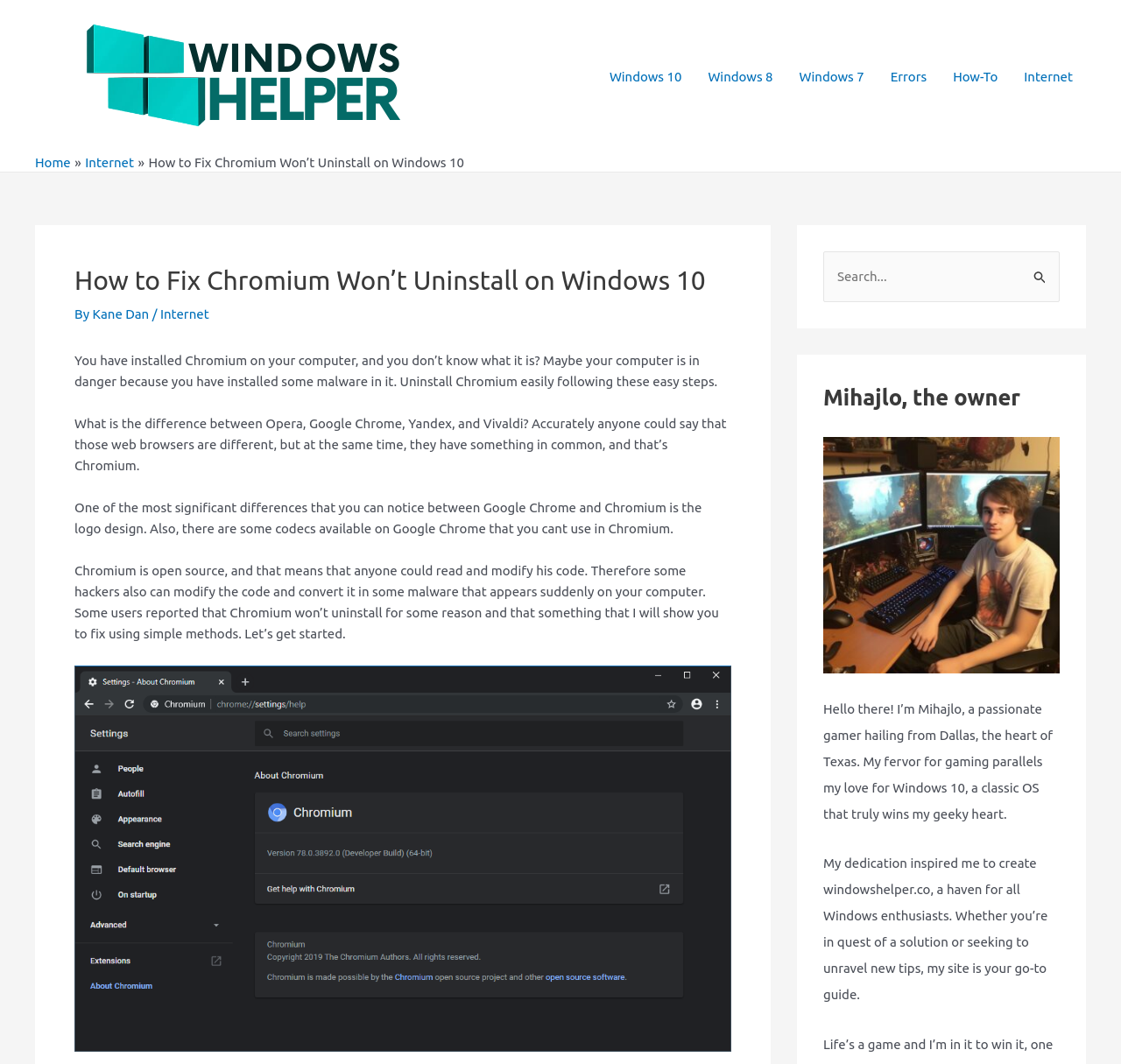Determine the main headline of the webpage and provide its text.

How to Fix Chromium Won’t Uninstall on Windows 10